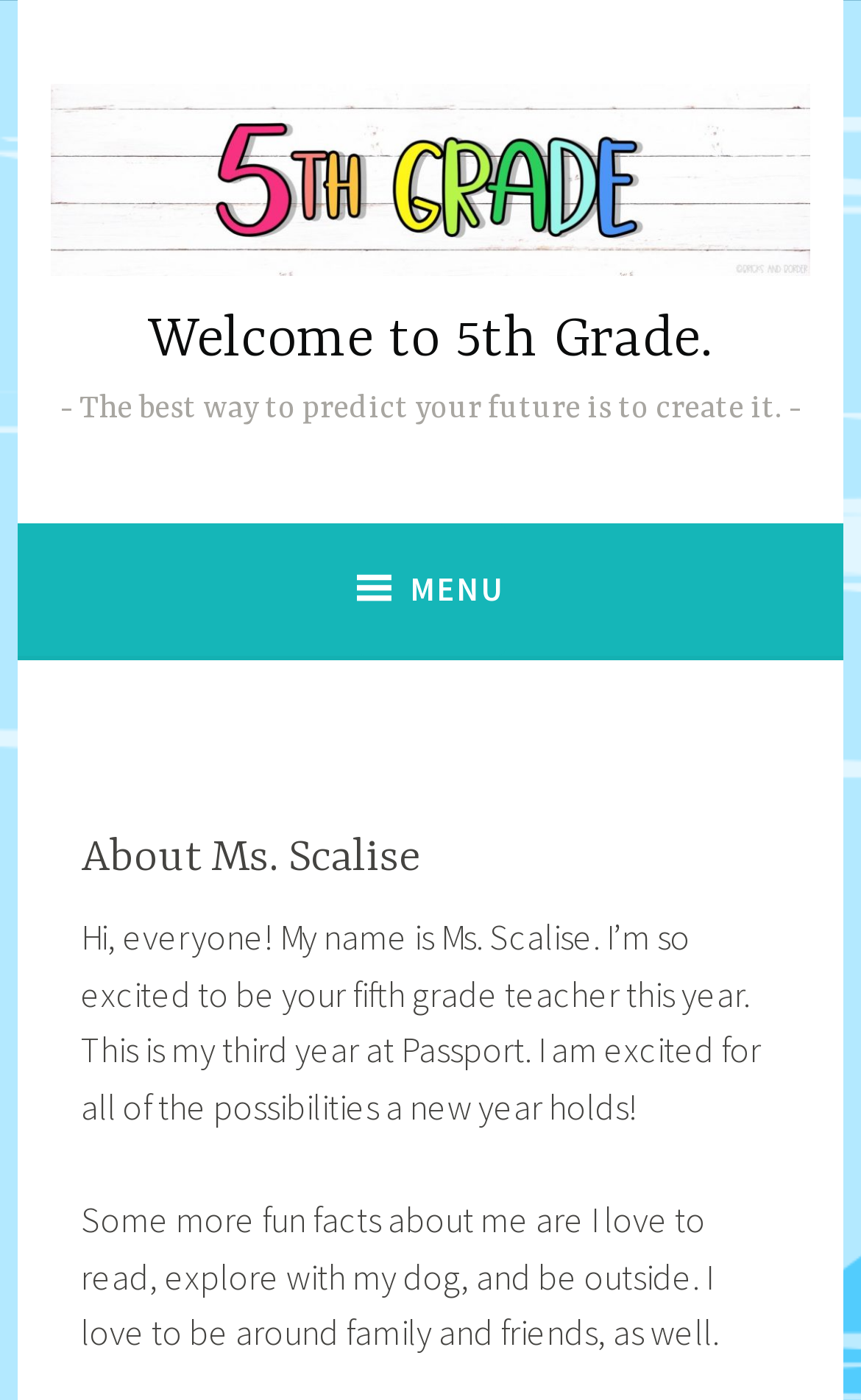What is the teacher's favorite activity?
Look at the screenshot and give a one-word or phrase answer.

read